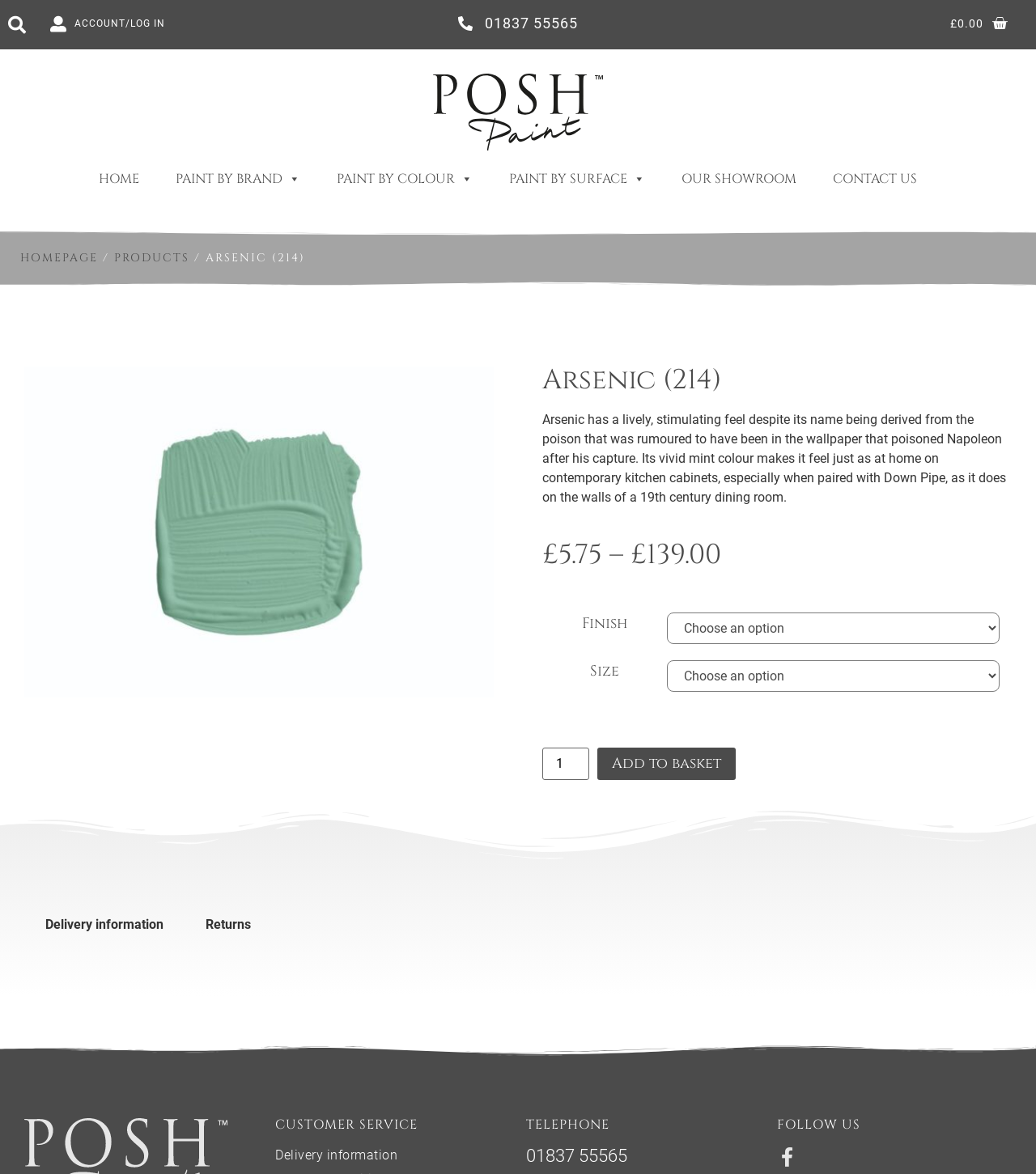Could you provide the bounding box coordinates for the portion of the screen to click to complete this instruction: "Select a finish option"?

[0.644, 0.522, 0.965, 0.548]